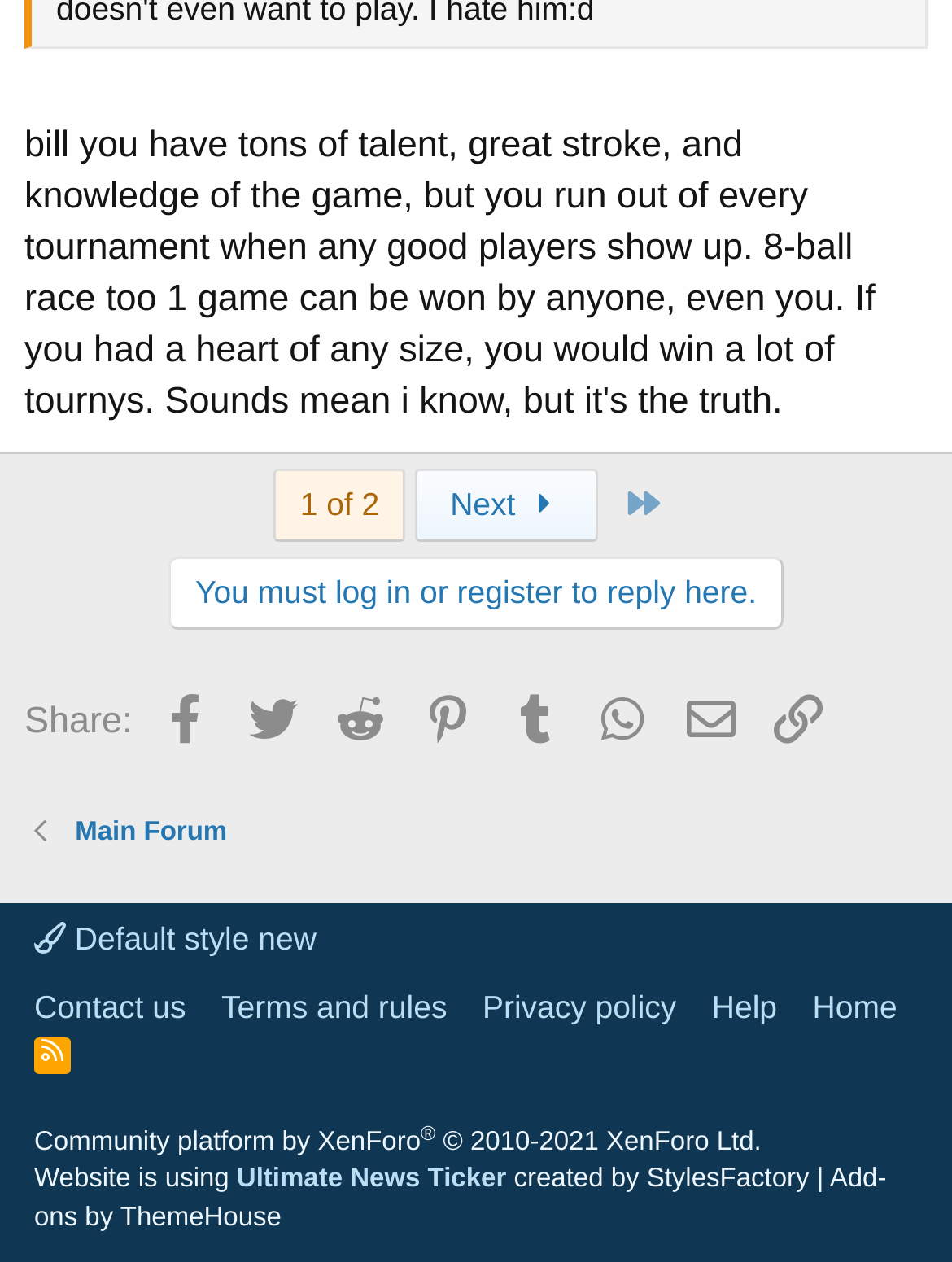What is the website built on?
From the details in the image, answer the question comprehensively.

The webpage has a footer section with copyright information, which indicates that the website is built on XenForo, a community platform.